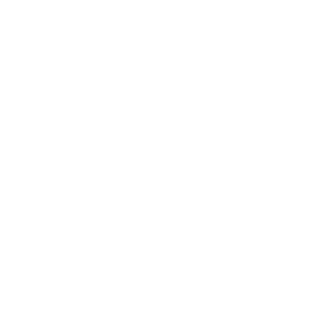Please look at the image and answer the question with a detailed explanation: What play is being promoted?

The caption states that the logo is located within the context of promoting the play 'Sandmonster', which suggests that the play being promoted is indeed 'Sandmonster'.